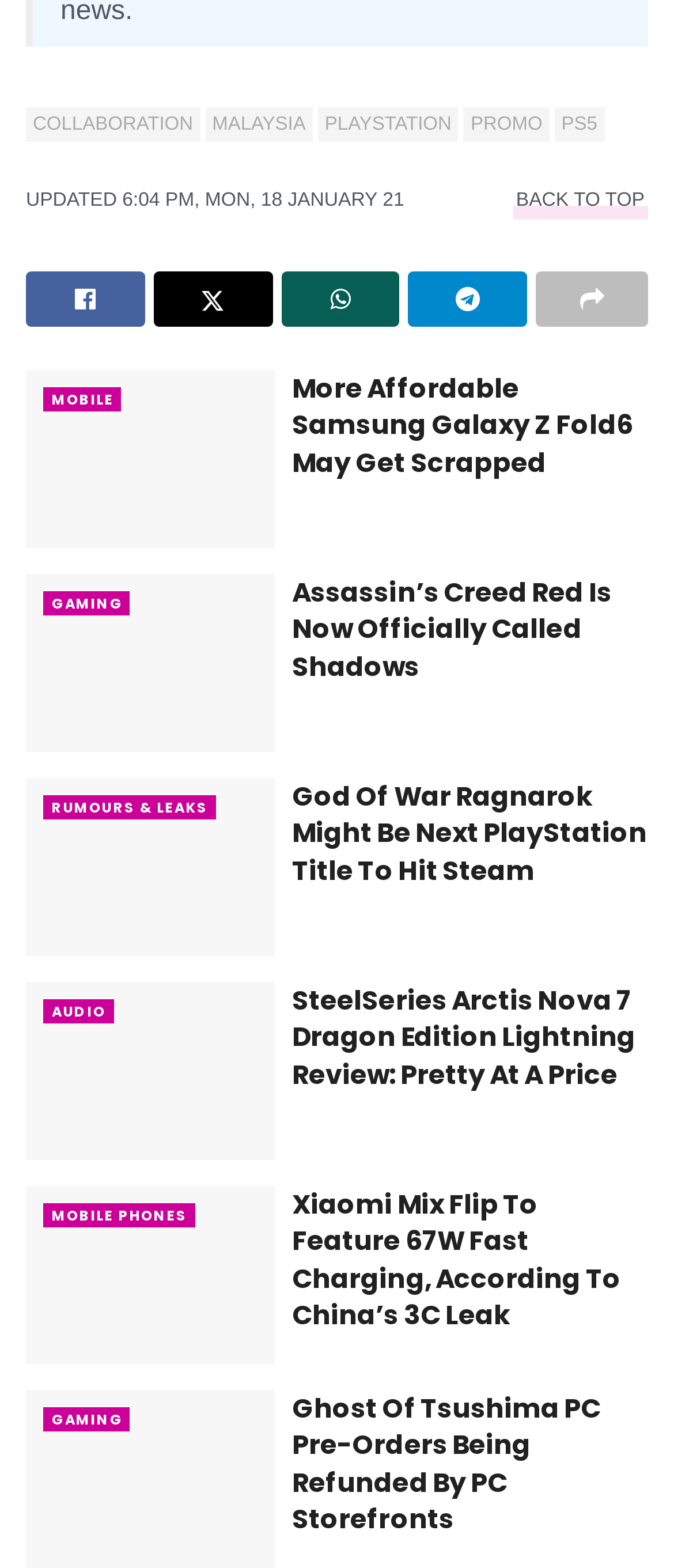Provide the bounding box coordinates of the HTML element this sentence describes: "Rumours & Leaks". The bounding box coordinates consist of four float numbers between 0 and 1, i.e., [left, top, right, bottom].

[0.064, 0.507, 0.319, 0.522]